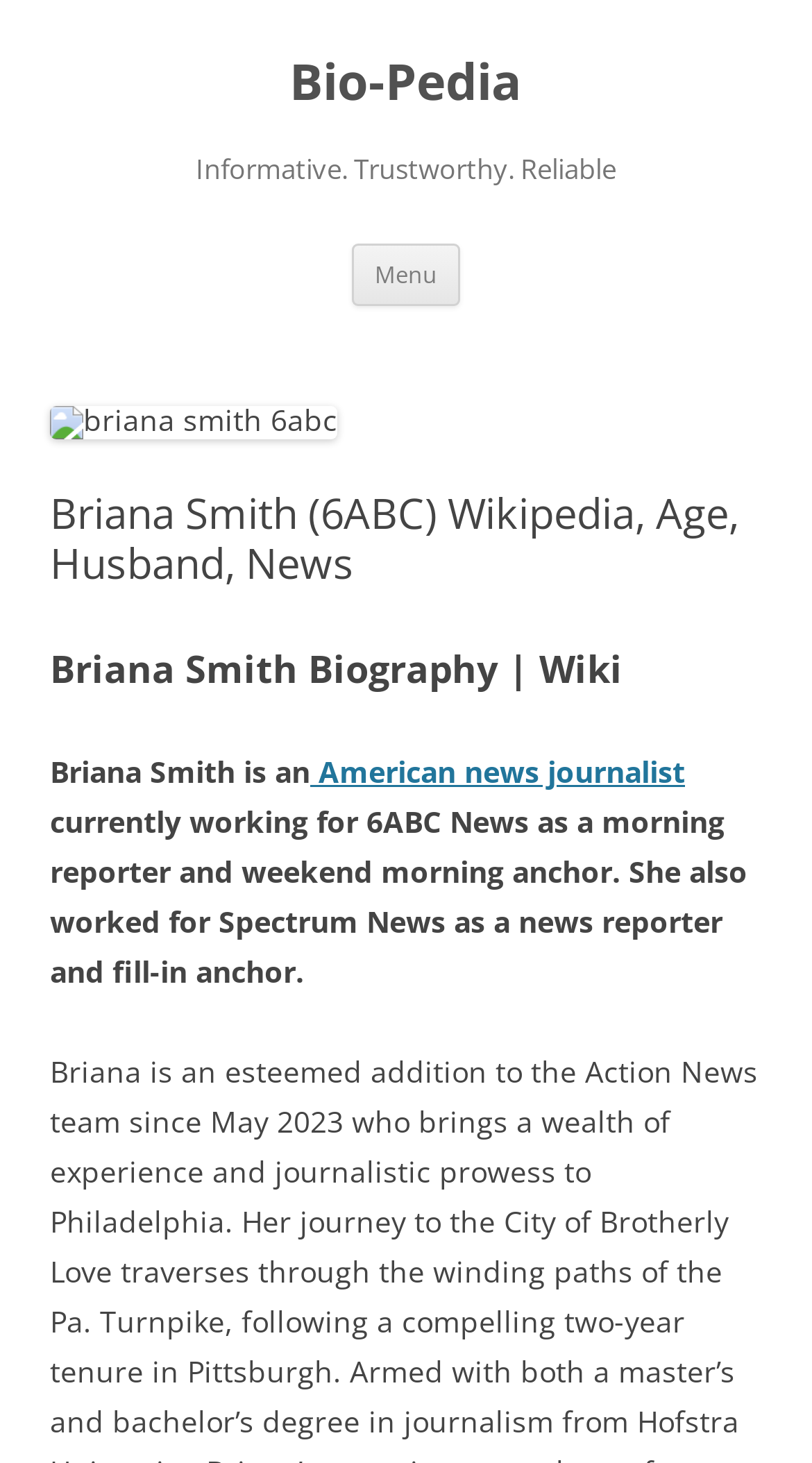Please provide a brief answer to the following inquiry using a single word or phrase:
What is the name of the news organization Briana Smith used to work for?

Spectrum News